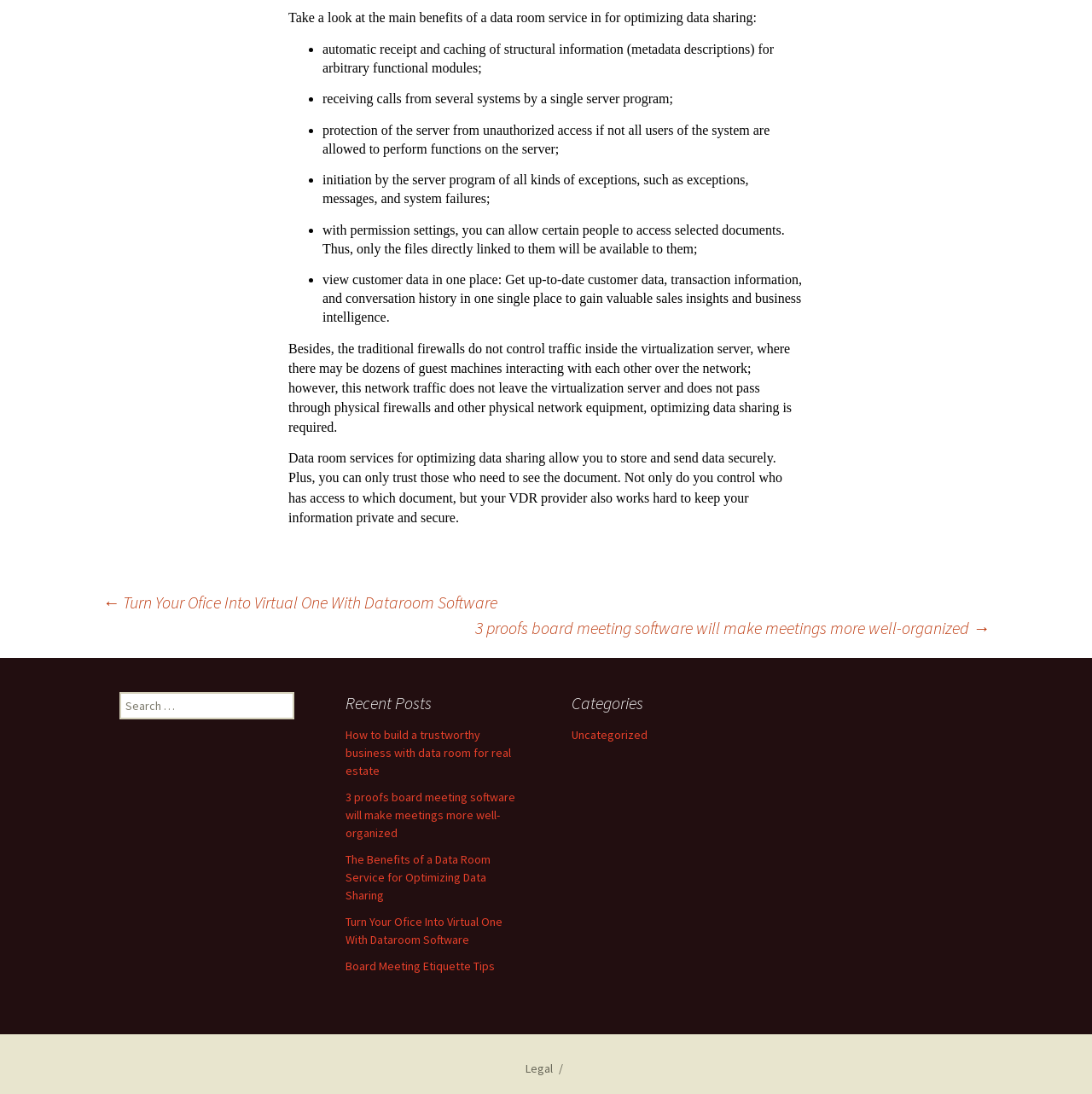Provide the bounding box coordinates of the HTML element this sentence describes: "Education".

None